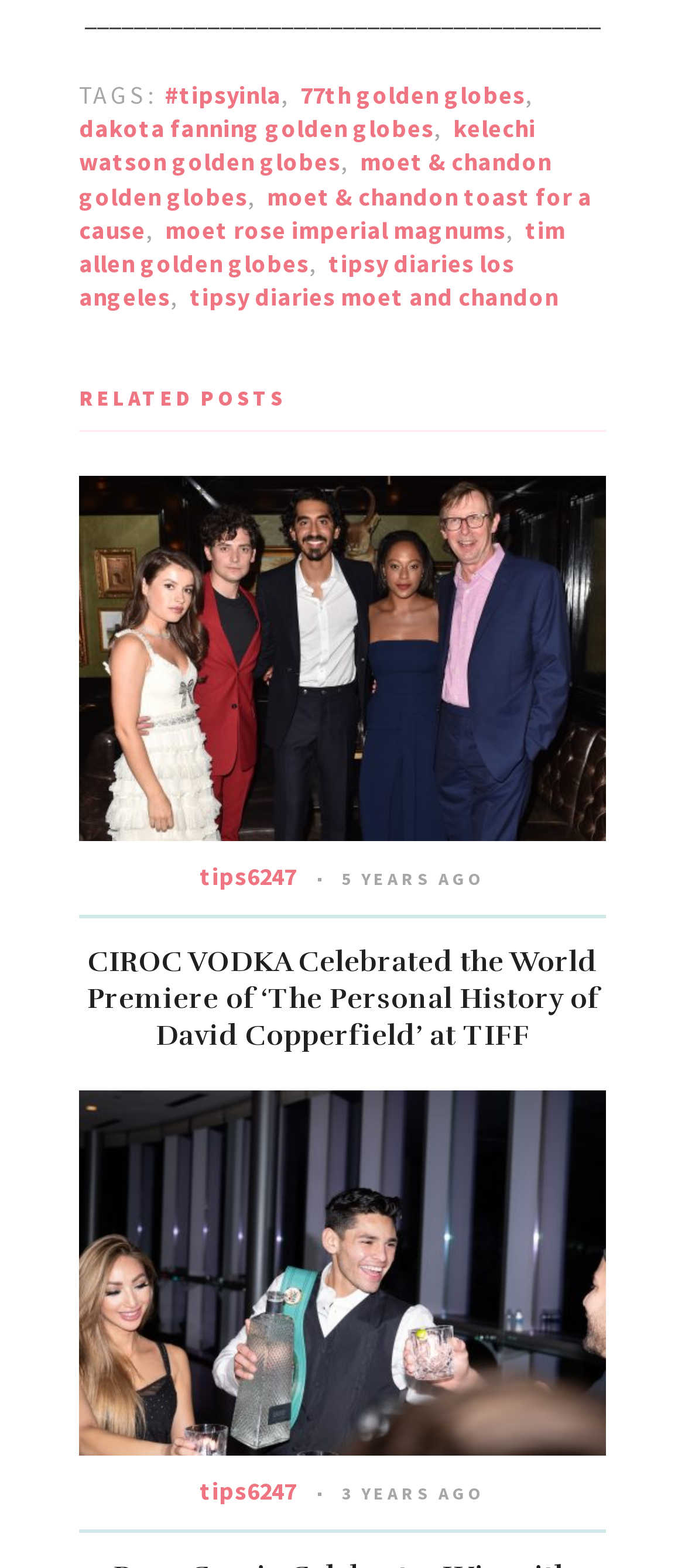What is the brand of vodka mentioned in the webpage?
Examine the webpage screenshot and provide an in-depth answer to the question.

The webpage mentions 'CIROC VODKA' as the brand of vodka that celebrated the world premiere of 'The Personal History of David Copperfield' at TIFF.